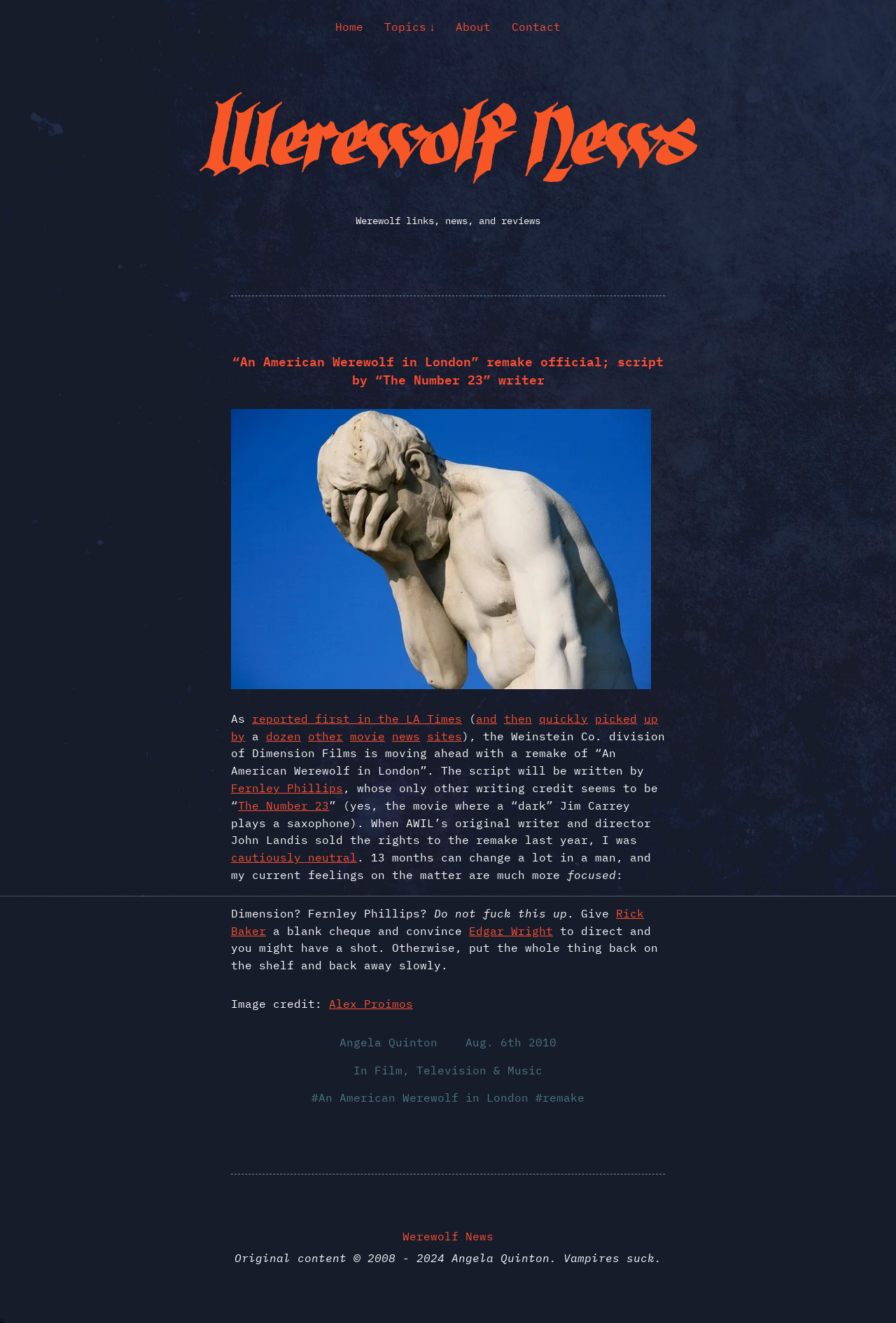Please identify the bounding box coordinates of the element I need to click to follow this instruction: "Click on the 'Home' link".

[0.374, 0.015, 0.405, 0.025]